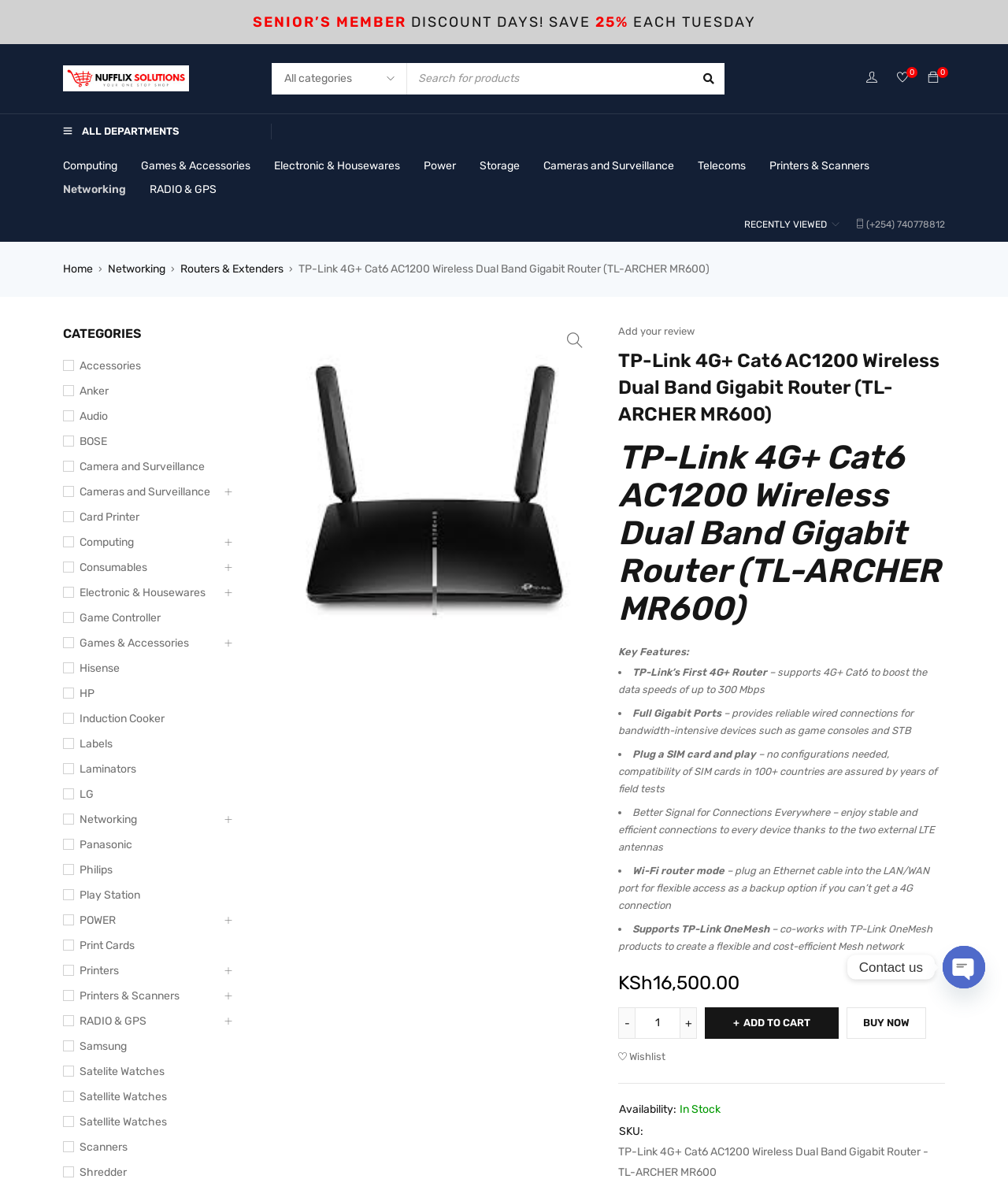What is the category of the product?
From the details in the image, answer the question comprehensively.

The category of the product is mentioned in the breadcrumb navigation as 'Networking > Routers & Extenders', which indicates that the product belongs to the Routers & Extenders category.